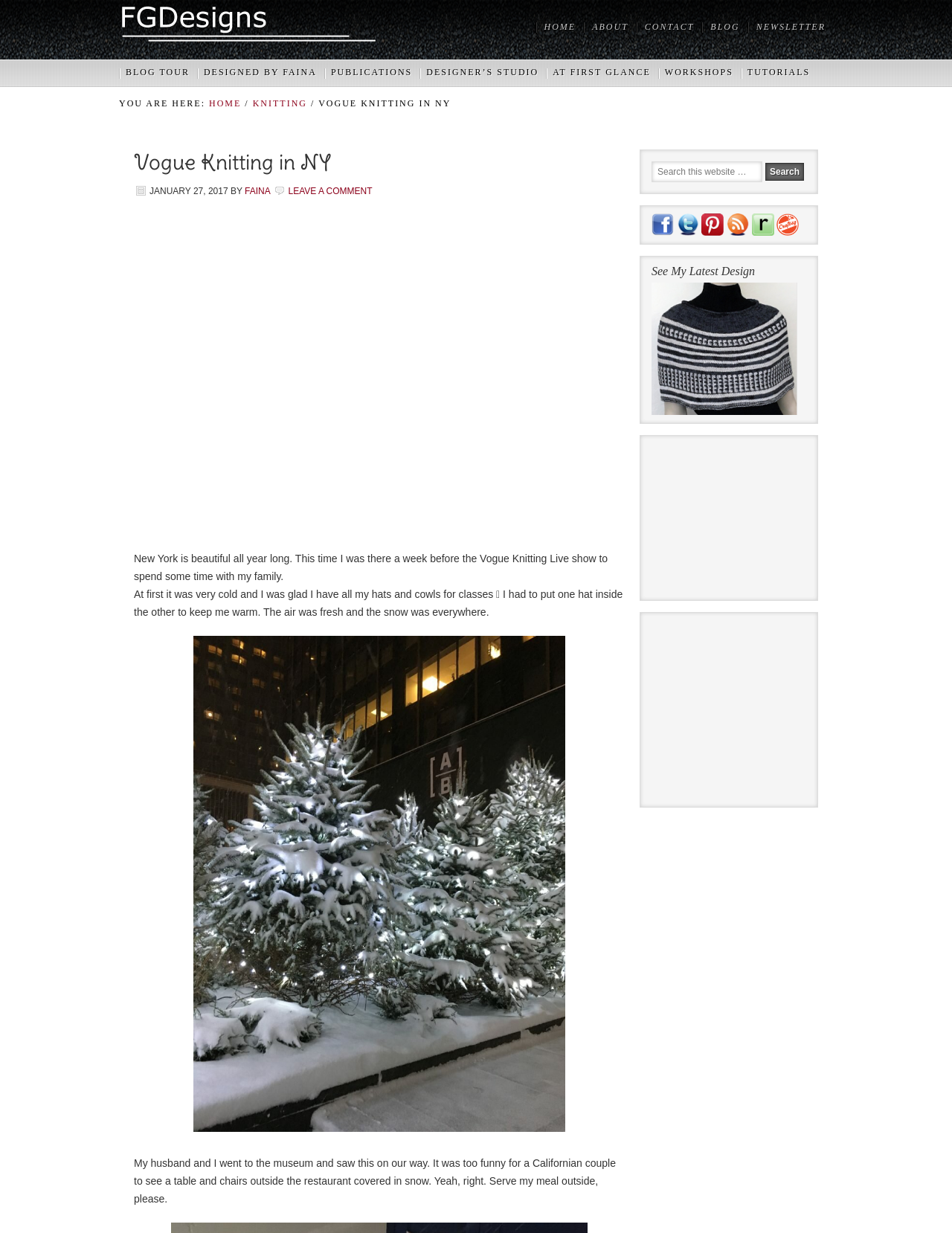What is the topic of the blog post?
Based on the screenshot, give a detailed explanation to answer the question.

I found the answer by reading the text of the blog post, which describes the author's trip to New York, including their experiences with cold weather and visiting a museum.